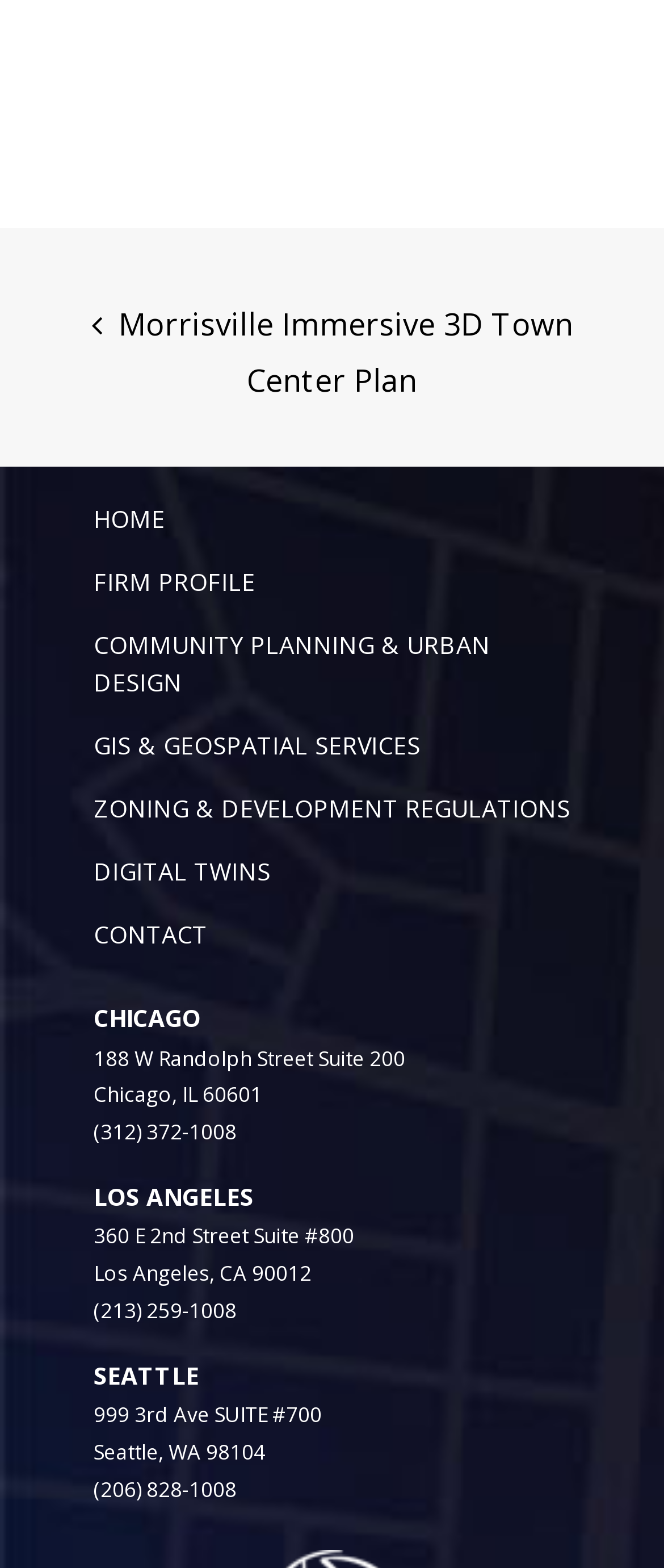Please find the bounding box coordinates of the element's region to be clicked to carry out this instruction: "go to home page".

[0.141, 0.321, 0.249, 0.341]